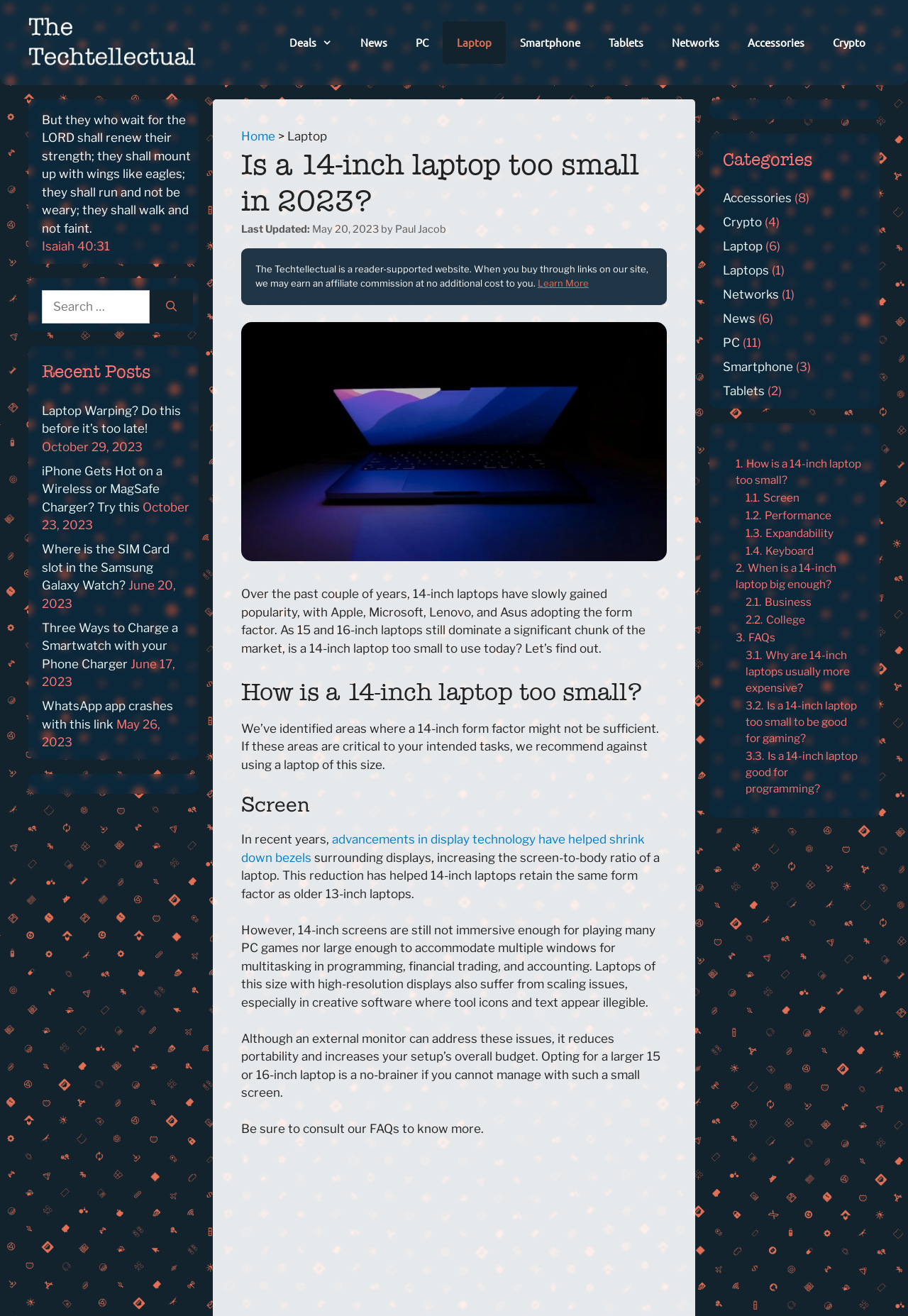Could you determine the bounding box coordinates of the clickable element to complete the instruction: "Read the 'Recent Posts'"? Provide the coordinates as four float numbers between 0 and 1, i.e., [left, top, right, bottom].

[0.046, 0.272, 0.212, 0.292]